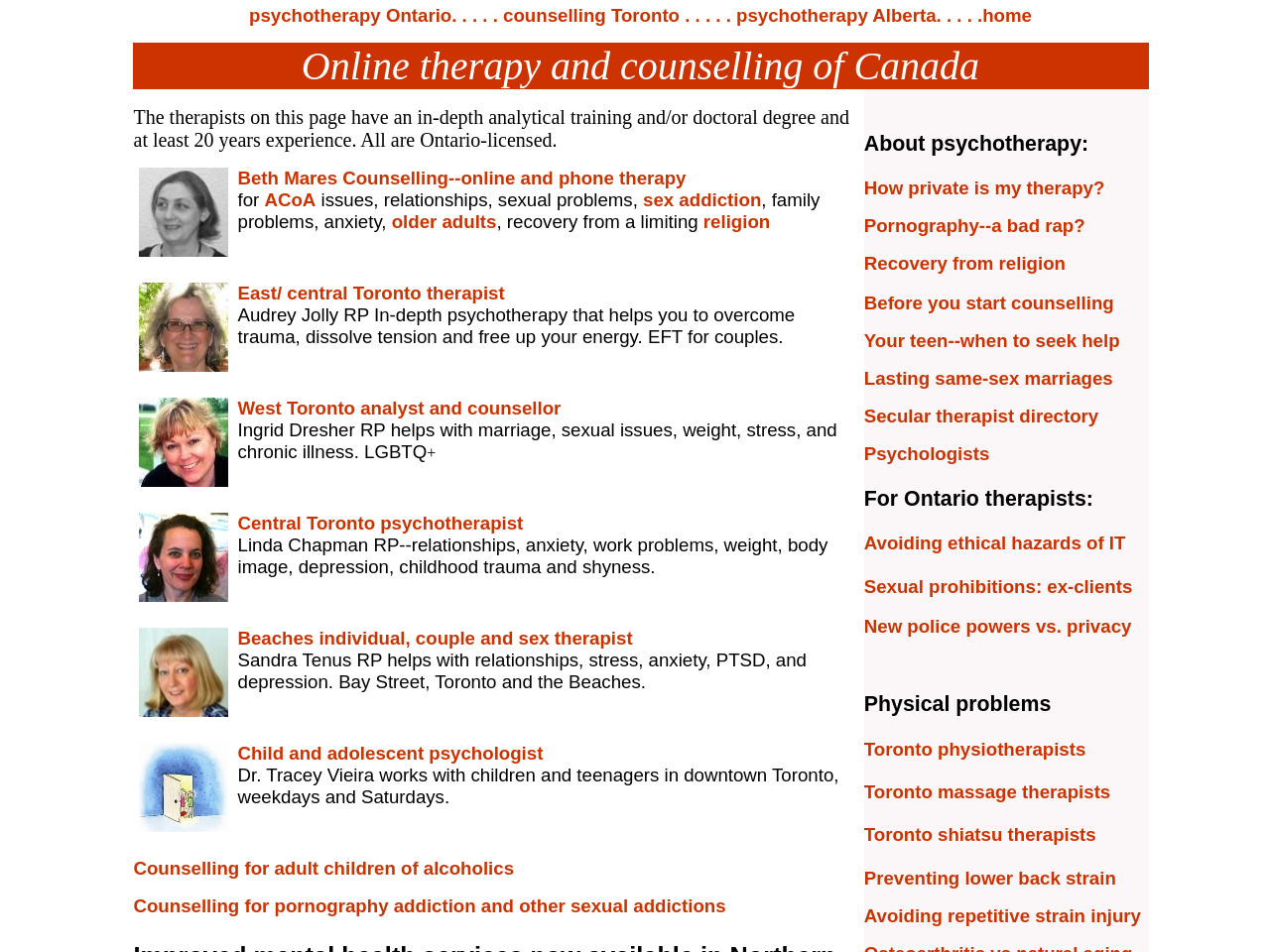What type of professionals are listed on this webpage?
Based on the image, answer the question with as much detail as possible.

Based on the links and text on the webpage, it appears that the webpage lists various types of therapists, including psychotherapists, counsellors, and physiotherapists, as well as massage therapists and shiatsu therapists.